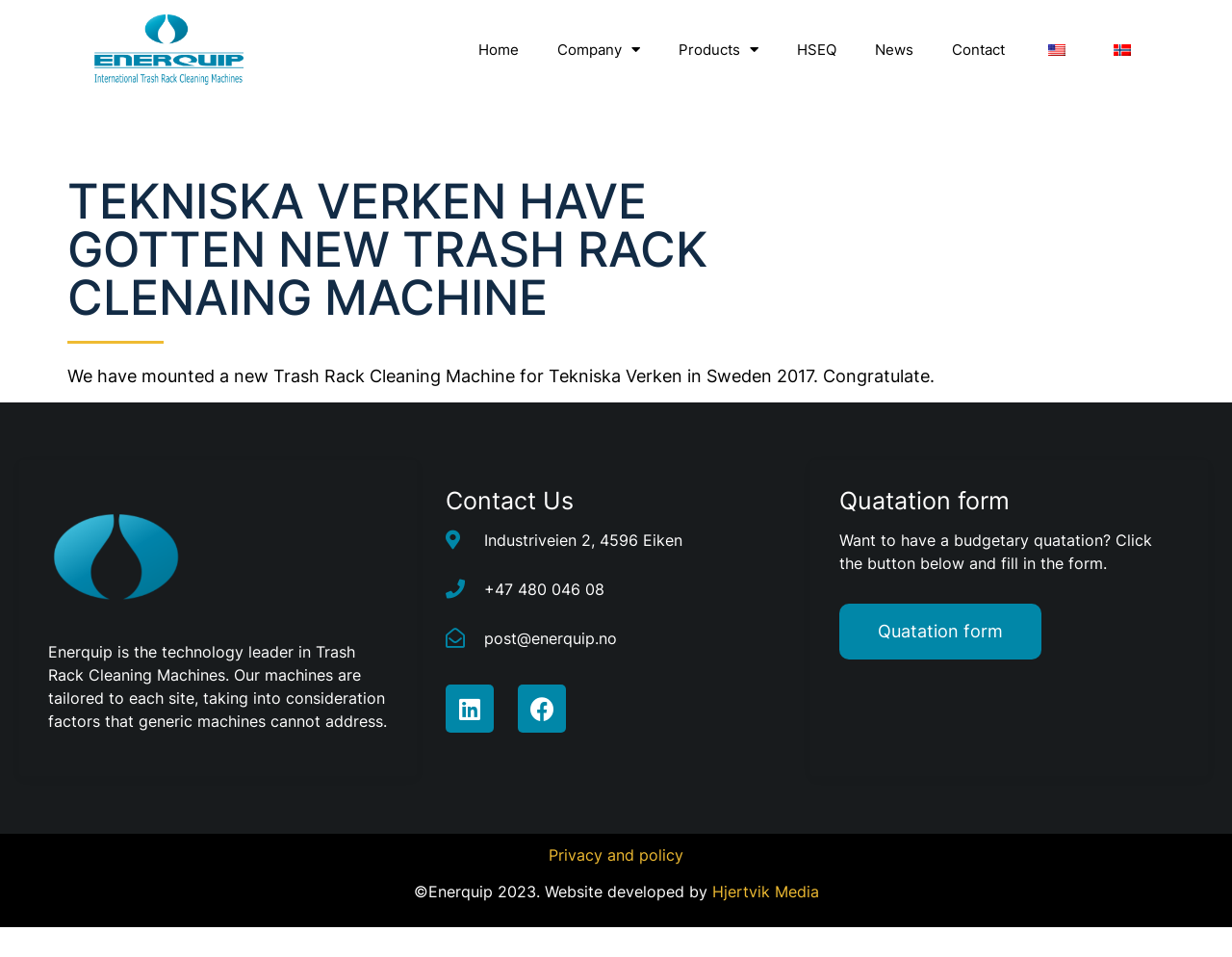Please find the bounding box coordinates in the format (top-left x, top-left y, bottom-right x, bottom-right y) for the given element description. Ensure the coordinates are floating point numbers between 0 and 1. Description: Facebook

[0.421, 0.715, 0.46, 0.766]